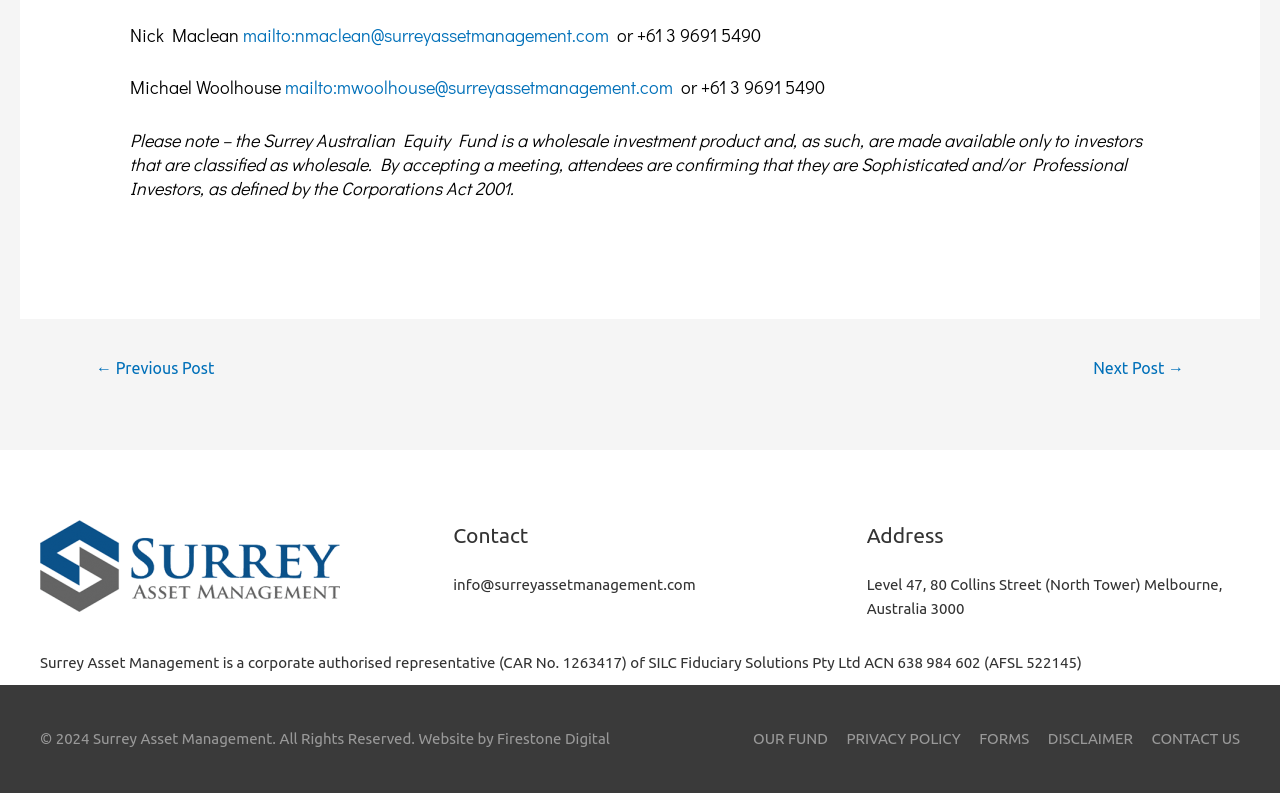Provide the bounding box coordinates of the HTML element this sentence describes: "Next Post →". The bounding box coordinates consist of four float numbers between 0 and 1, i.e., [left, top, right, bottom].

[0.835, 0.443, 0.944, 0.49]